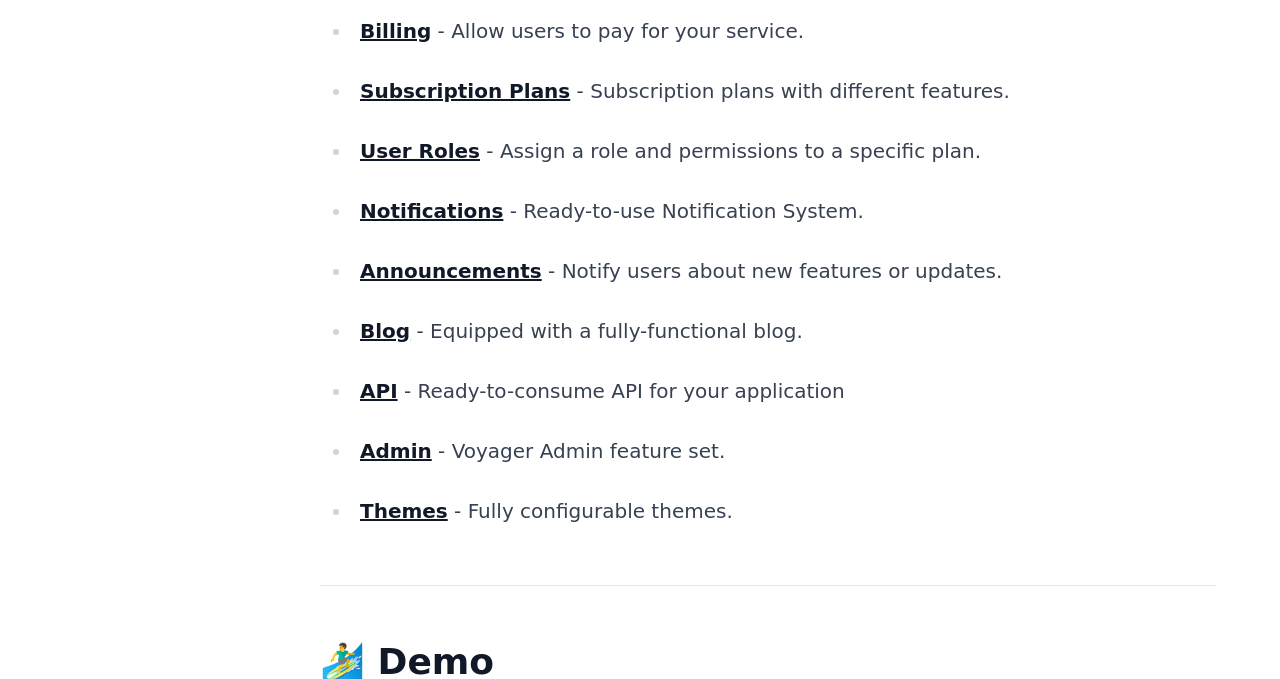Please provide a comprehensive response to the question below by analyzing the image: 
What is the last feature listed on this page?

I looked at the last list marker ('•') on the page and found the corresponding link text, which is 'Themes'.